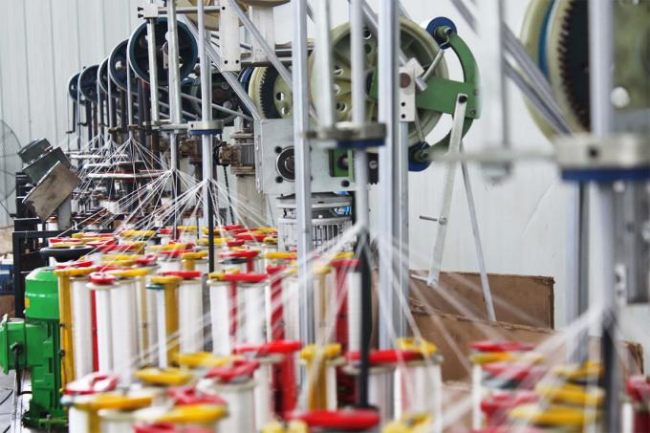Respond to the question below with a single word or phrase: What is the purpose of the machinery in the background?

To manufacture gas hoses